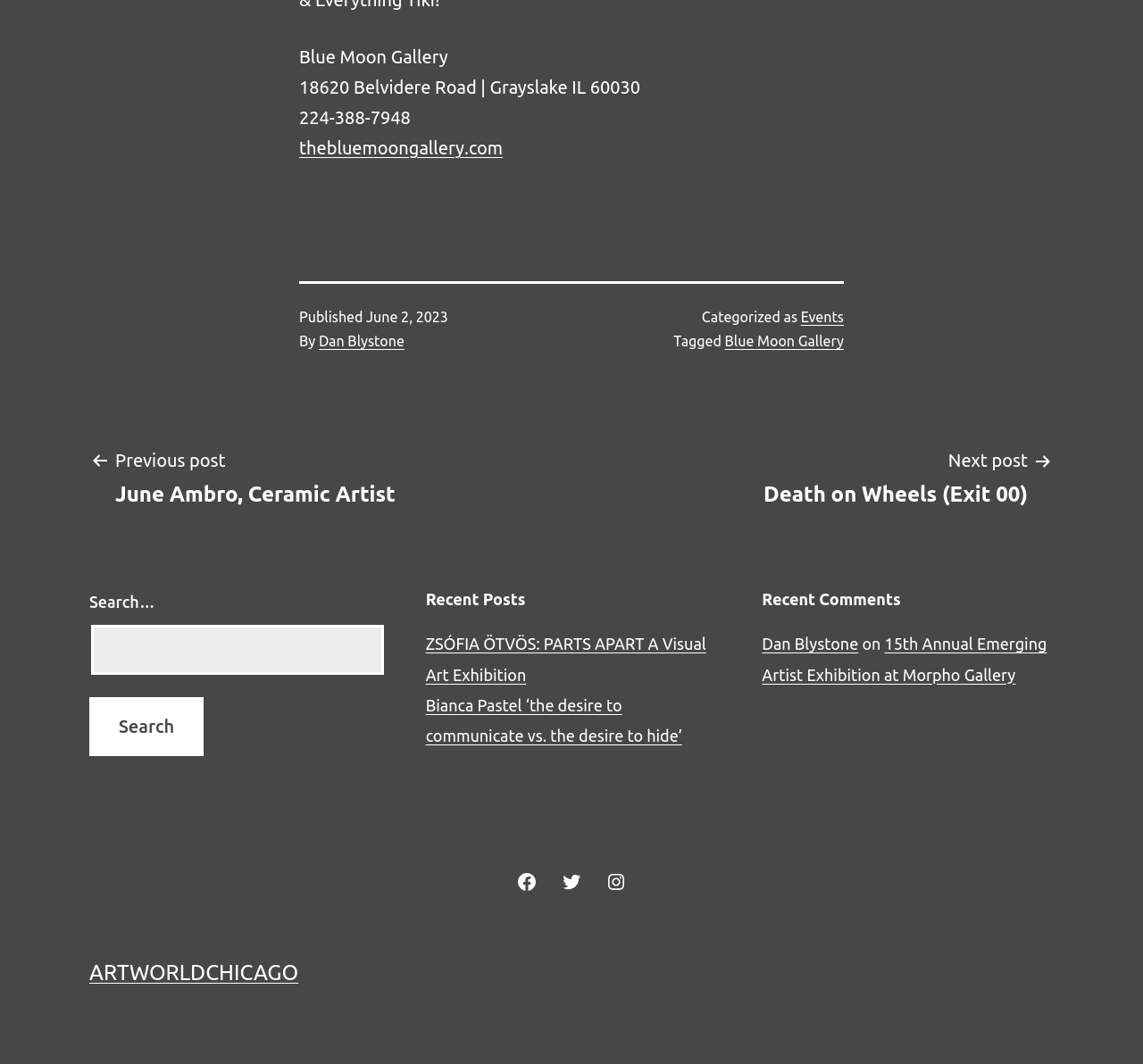What is the title of the previous post?
Using the image as a reference, answer with just one word or a short phrase.

June Ambro, Ceramic Artist